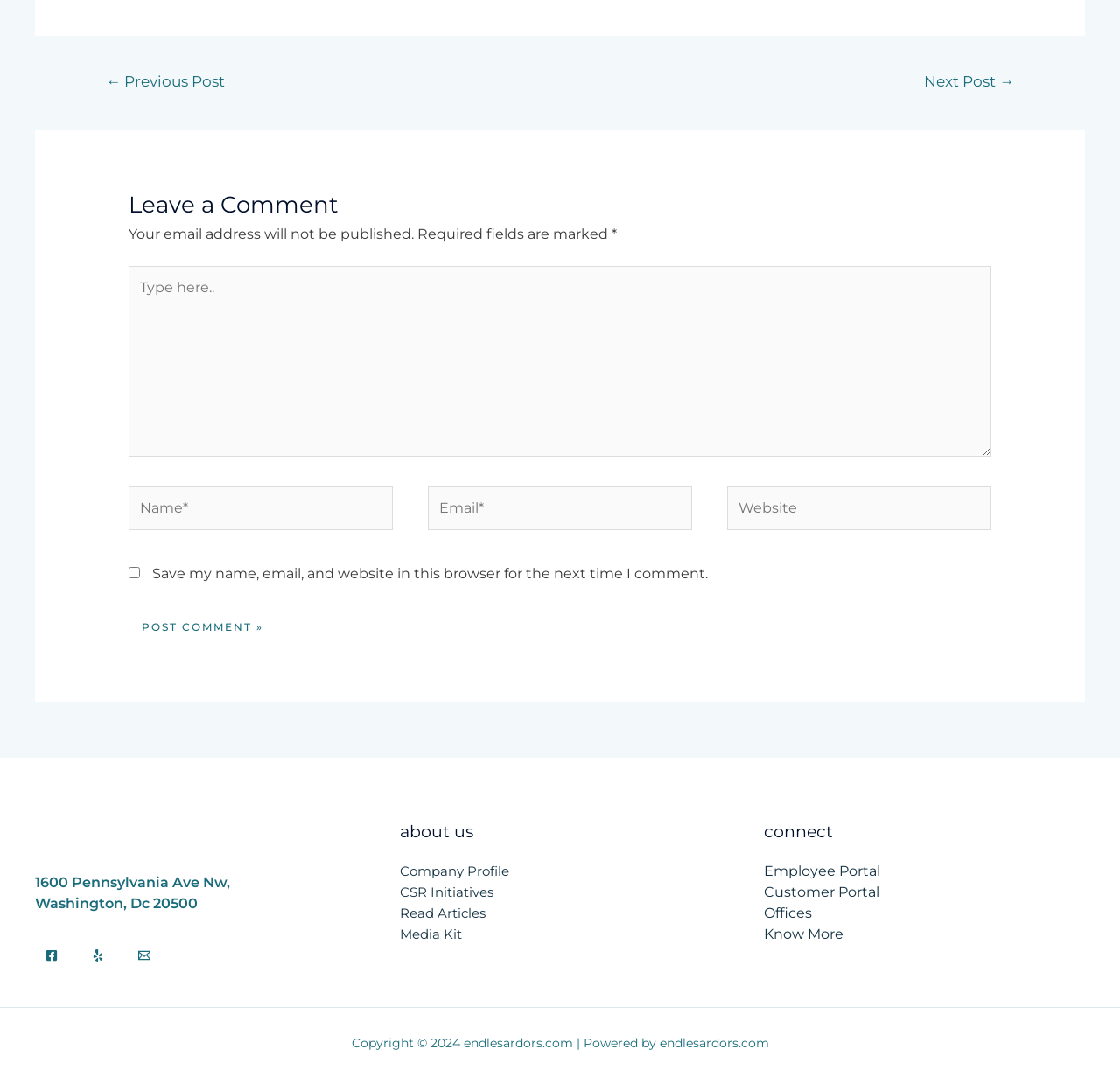What is the 'Footer Widget 1' section used for? 
Give a thorough and detailed response to the question.

The 'Footer Widget 1' section is used to provide information about the company, including links to the company profile, CSR initiatives, articles, and media kit, allowing users to learn more about the organization.